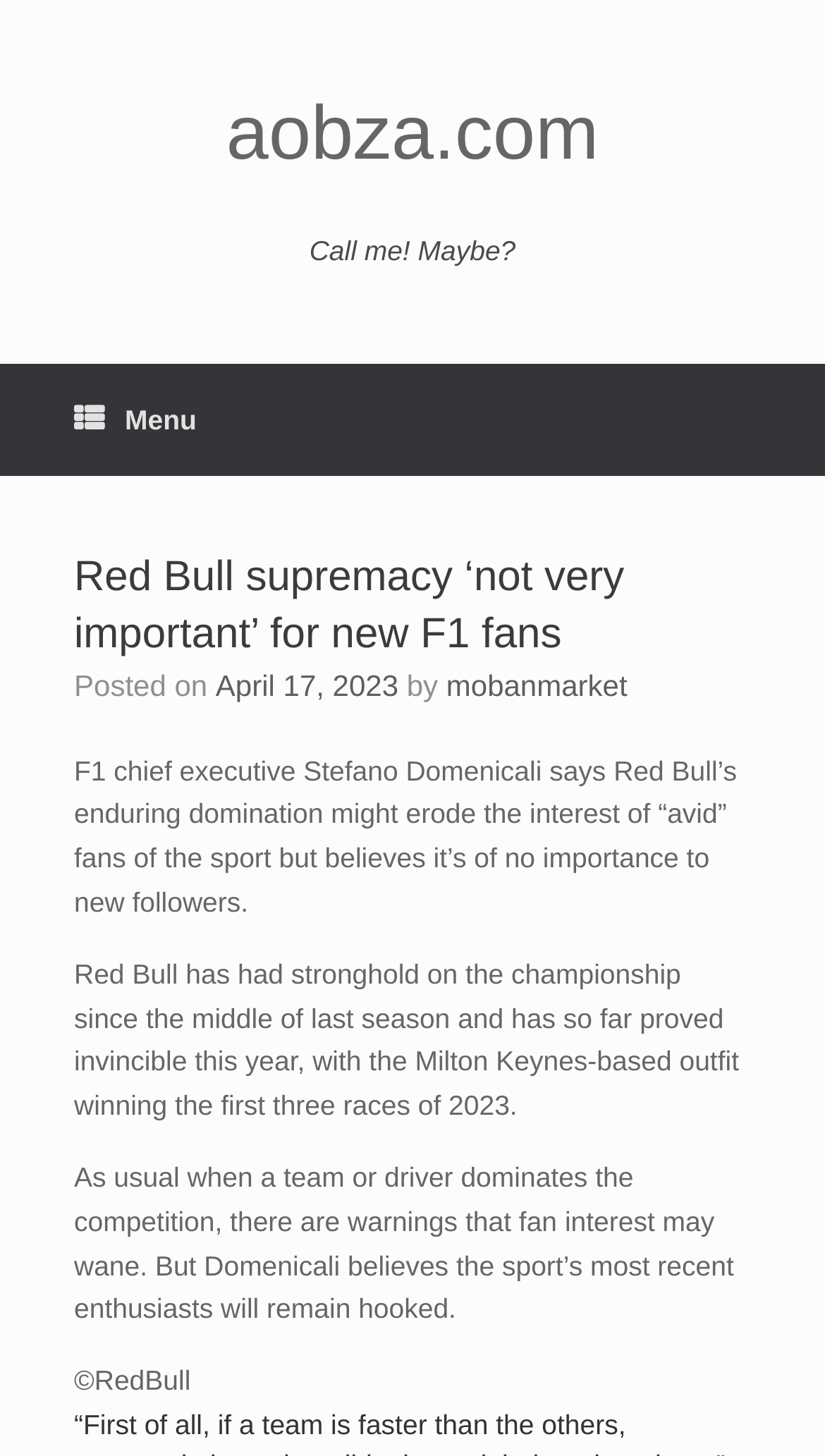Who is the author of the article?
Using the information from the image, give a concise answer in one word or a short phrase.

mobanmarket